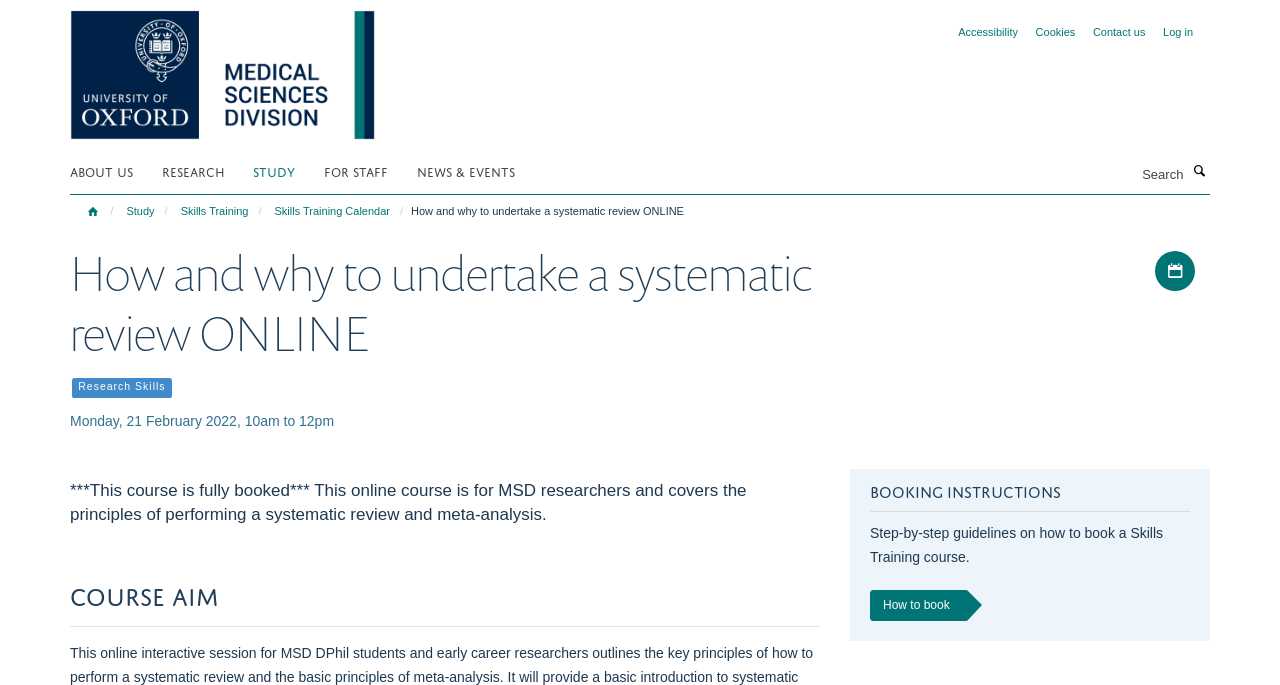What is the duration of the course?
Give a comprehensive and detailed explanation for the question.

I inferred the answer by looking at the static text element that says 'Monday, 21 February 2022, 10am to 12pm', which indicates a 2-hour duration.